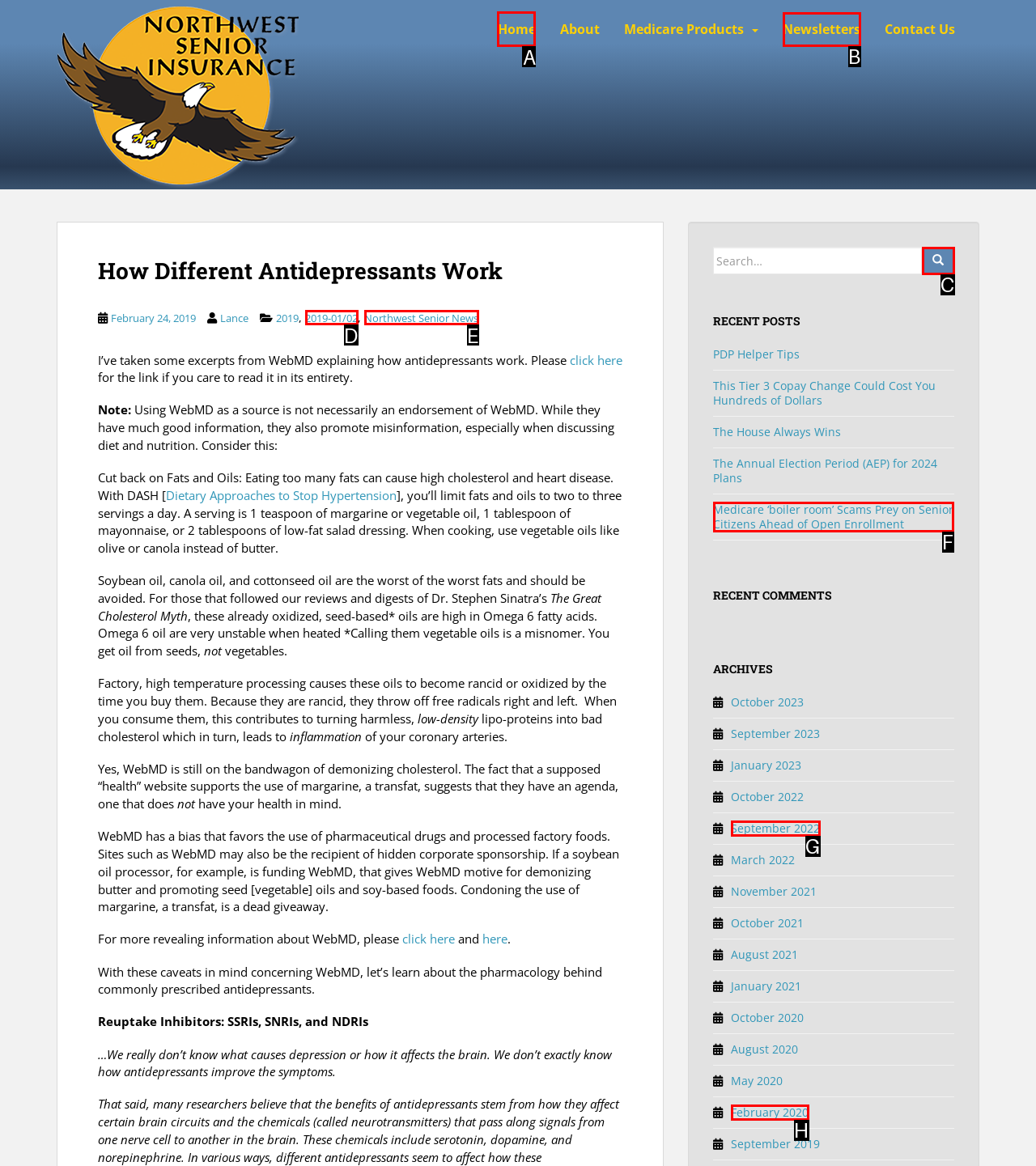Select the proper HTML element to perform the given task: Click the 'Home' link Answer with the corresponding letter from the provided choices.

A